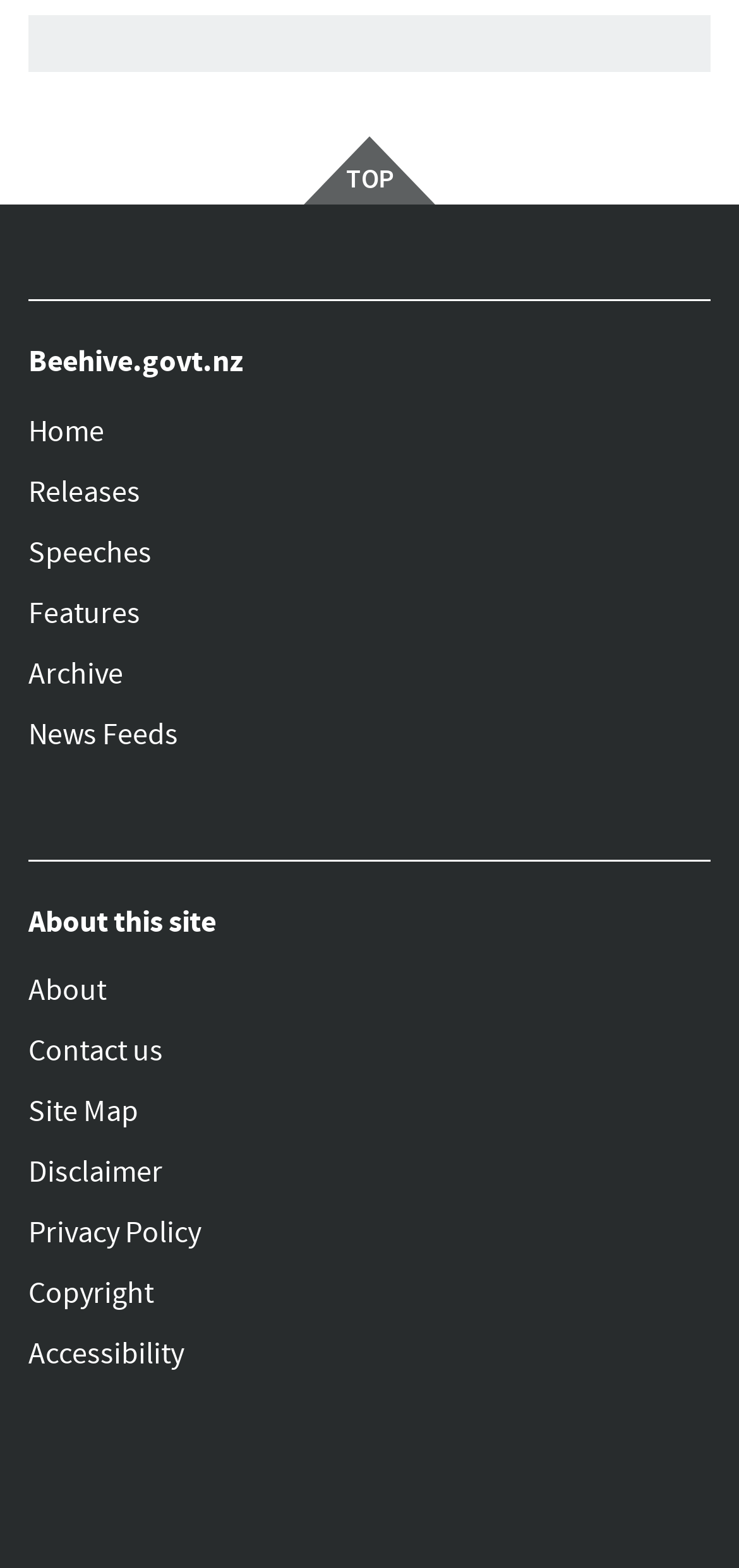Find the bounding box coordinates of the clickable region needed to perform the following instruction: "view releases". The coordinates should be provided as four float numbers between 0 and 1, i.e., [left, top, right, bottom].

[0.038, 0.294, 0.962, 0.333]